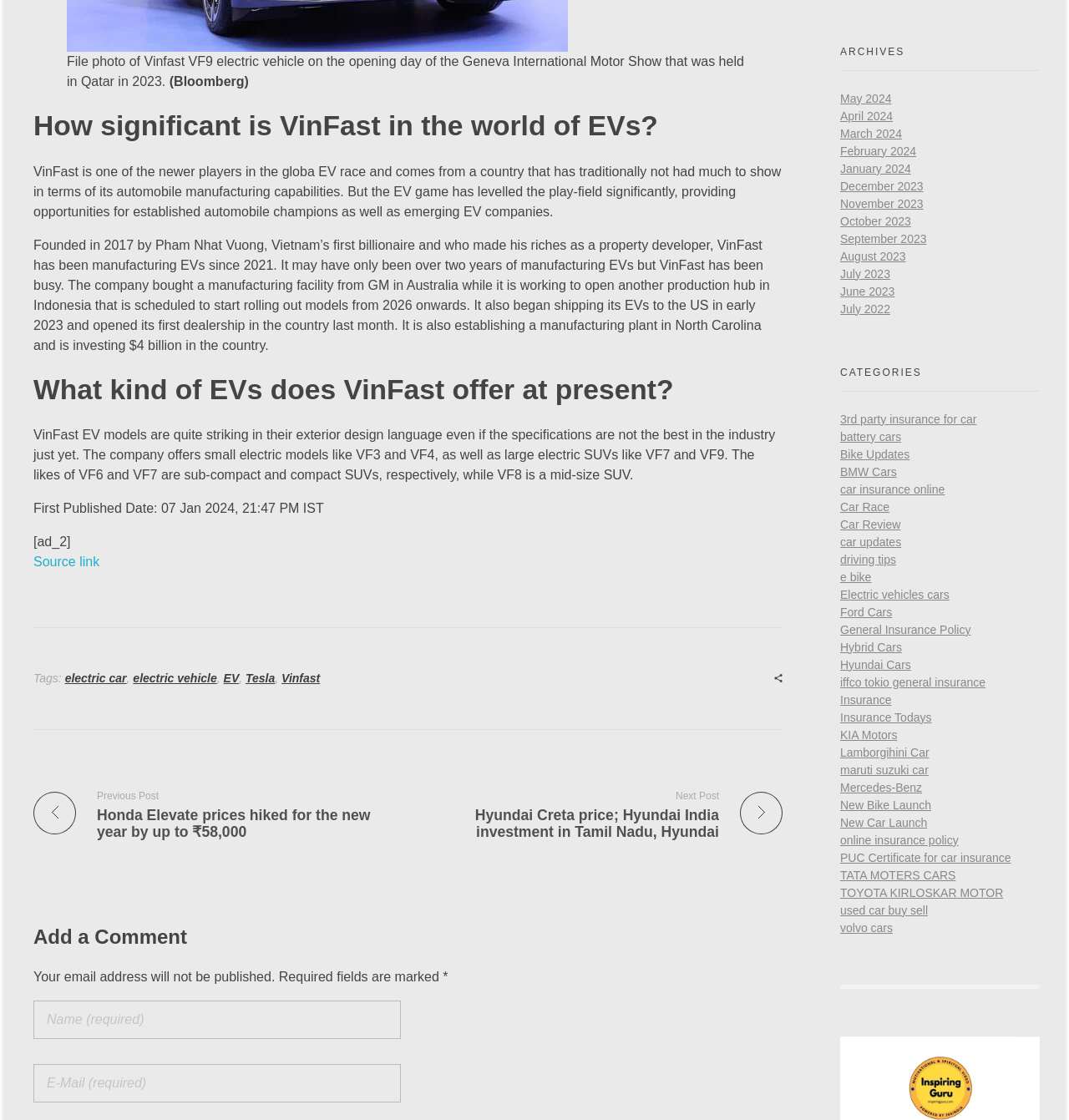Locate the bounding box coordinates of the area to click to fulfill this instruction: "Click on the 'electric car' tag". The bounding box should be presented as four float numbers between 0 and 1, in the order [left, top, right, bottom].

[0.061, 0.599, 0.118, 0.611]